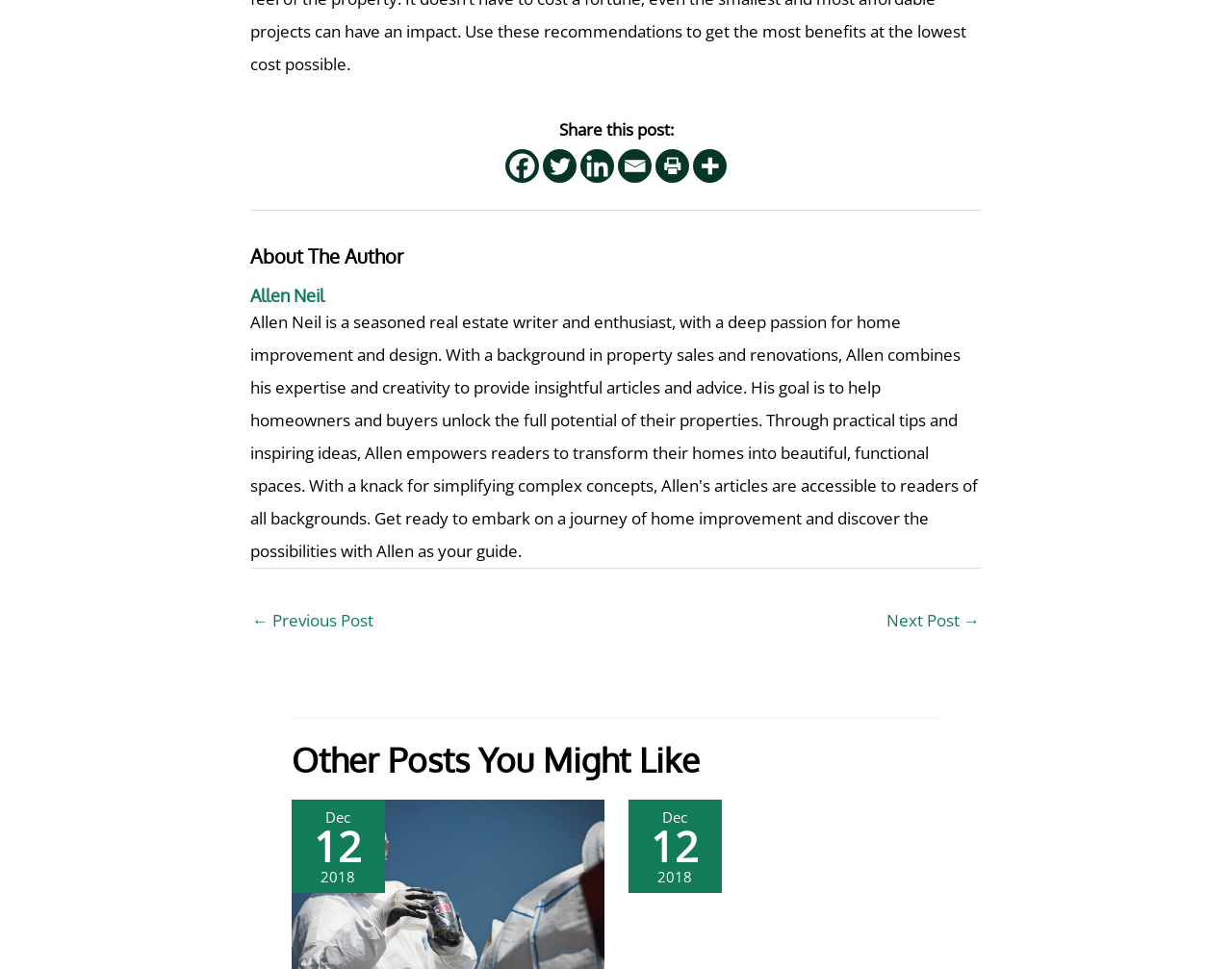Who is the author of the post?
Could you give a comprehensive explanation in response to this question?

The author of the post is Allen Neil, which is indicated by the link 'Allen Neil' with a bounding box coordinate of [0.203, 0.294, 0.797, 0.316] and is labeled as a heading.